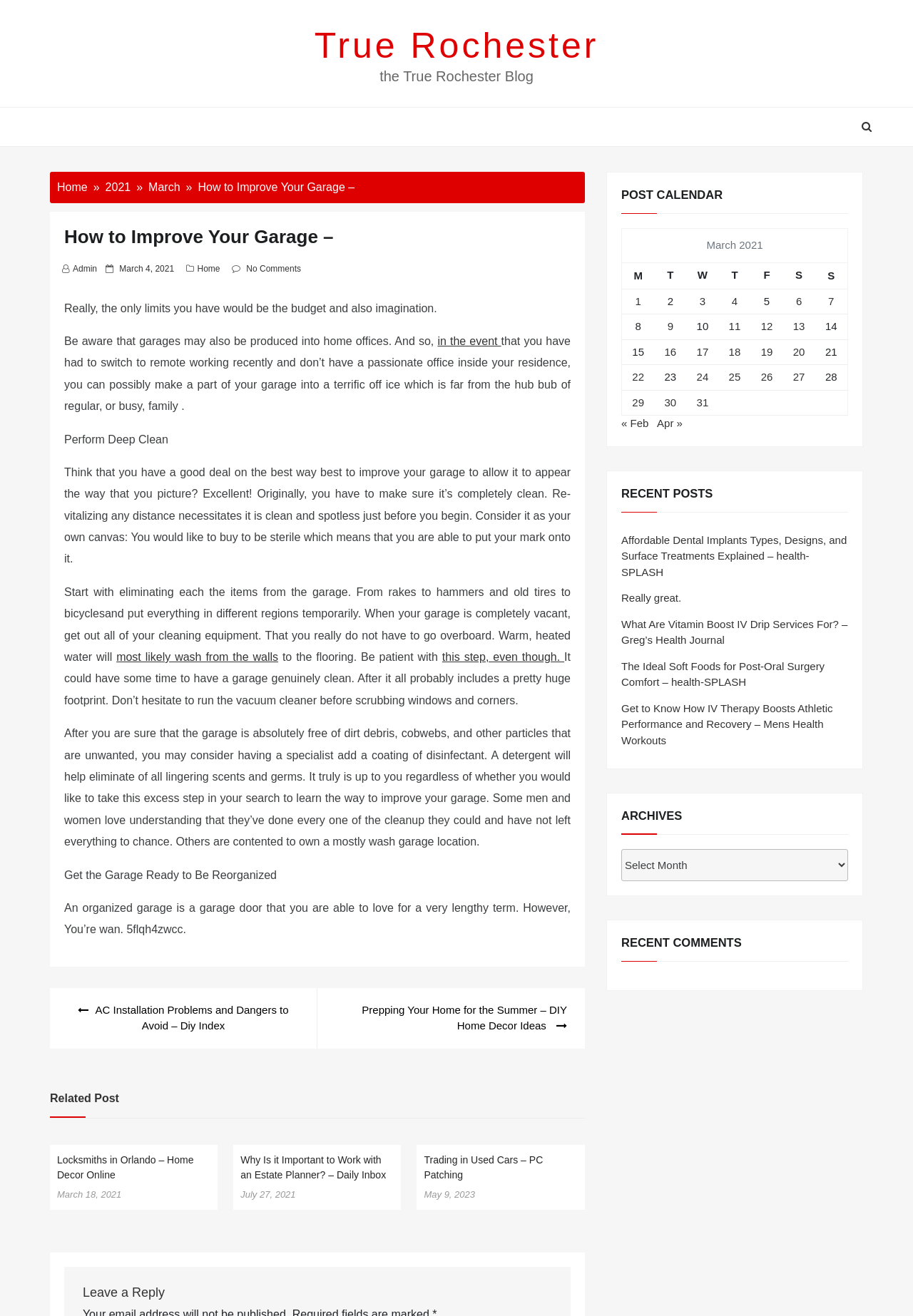Pinpoint the bounding box coordinates of the element that must be clicked to accomplish the following instruction: "Check the post calendar for March 2021". The coordinates should be in the format of four float numbers between 0 and 1, i.e., [left, top, right, bottom].

[0.68, 0.174, 0.929, 0.316]